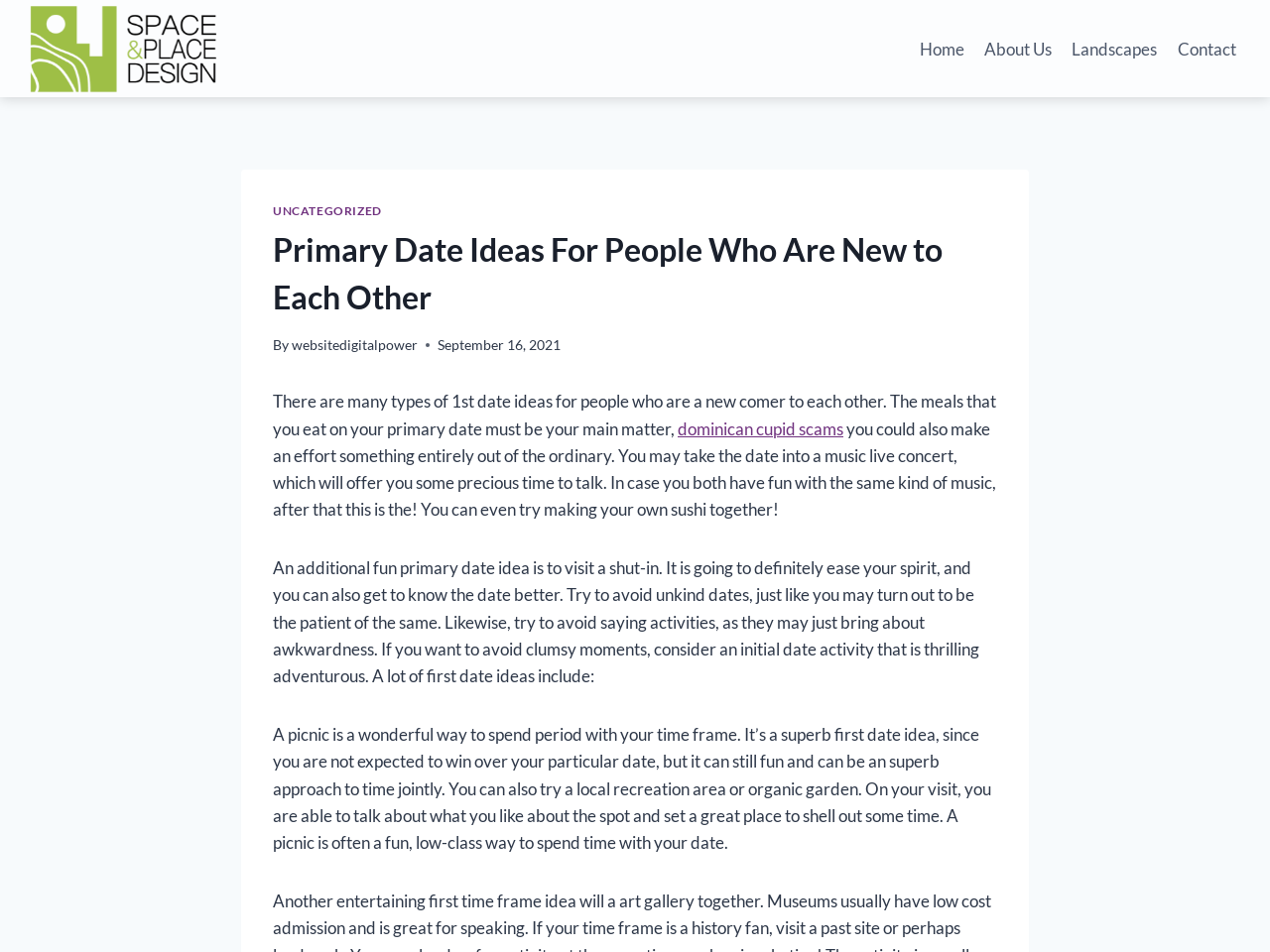Reply to the question with a single word or phrase:
What is the purpose of a picnic as a first date idea?

To spend time together